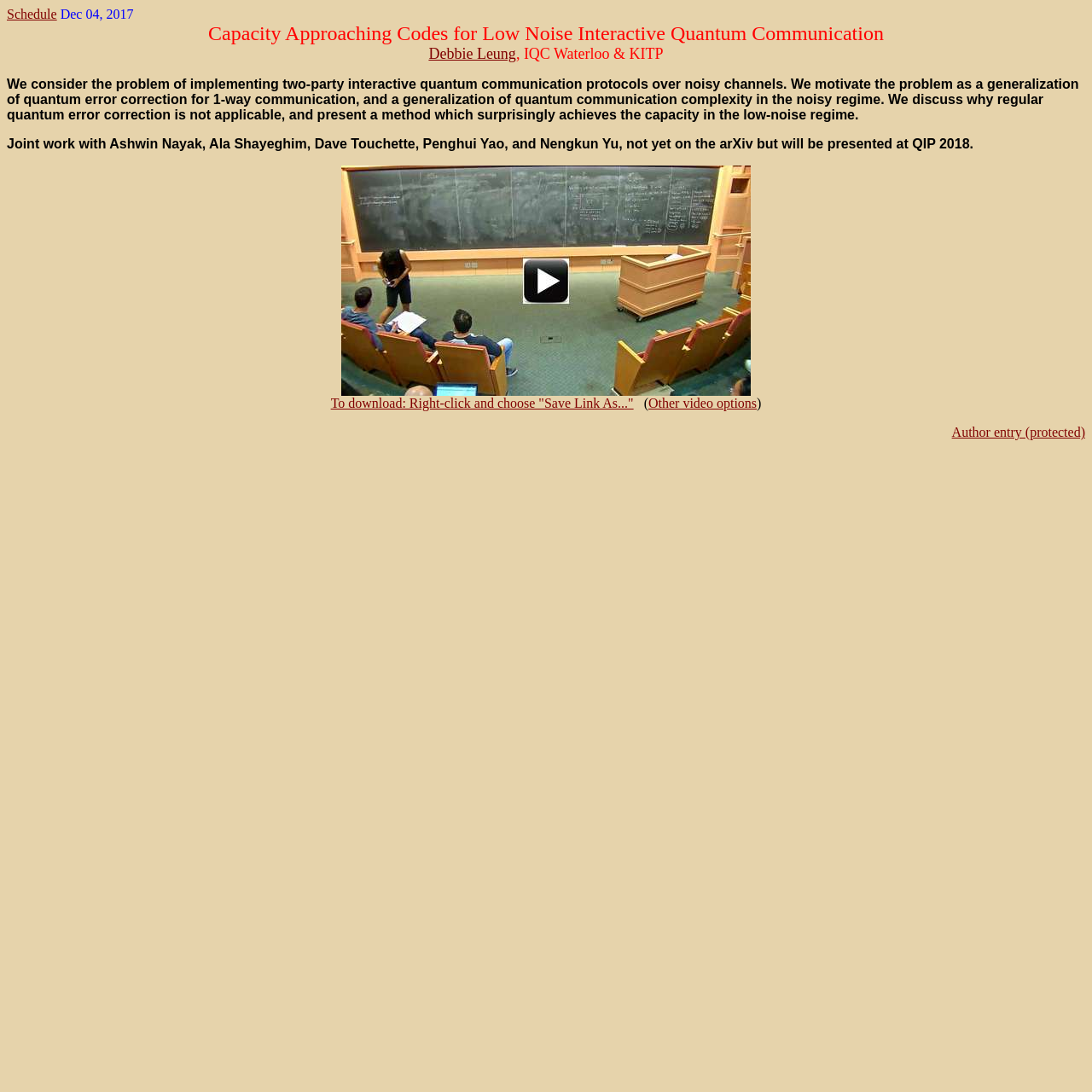What is the date of the event?
Refer to the image and answer the question using a single word or phrase.

Dec 04, 2017